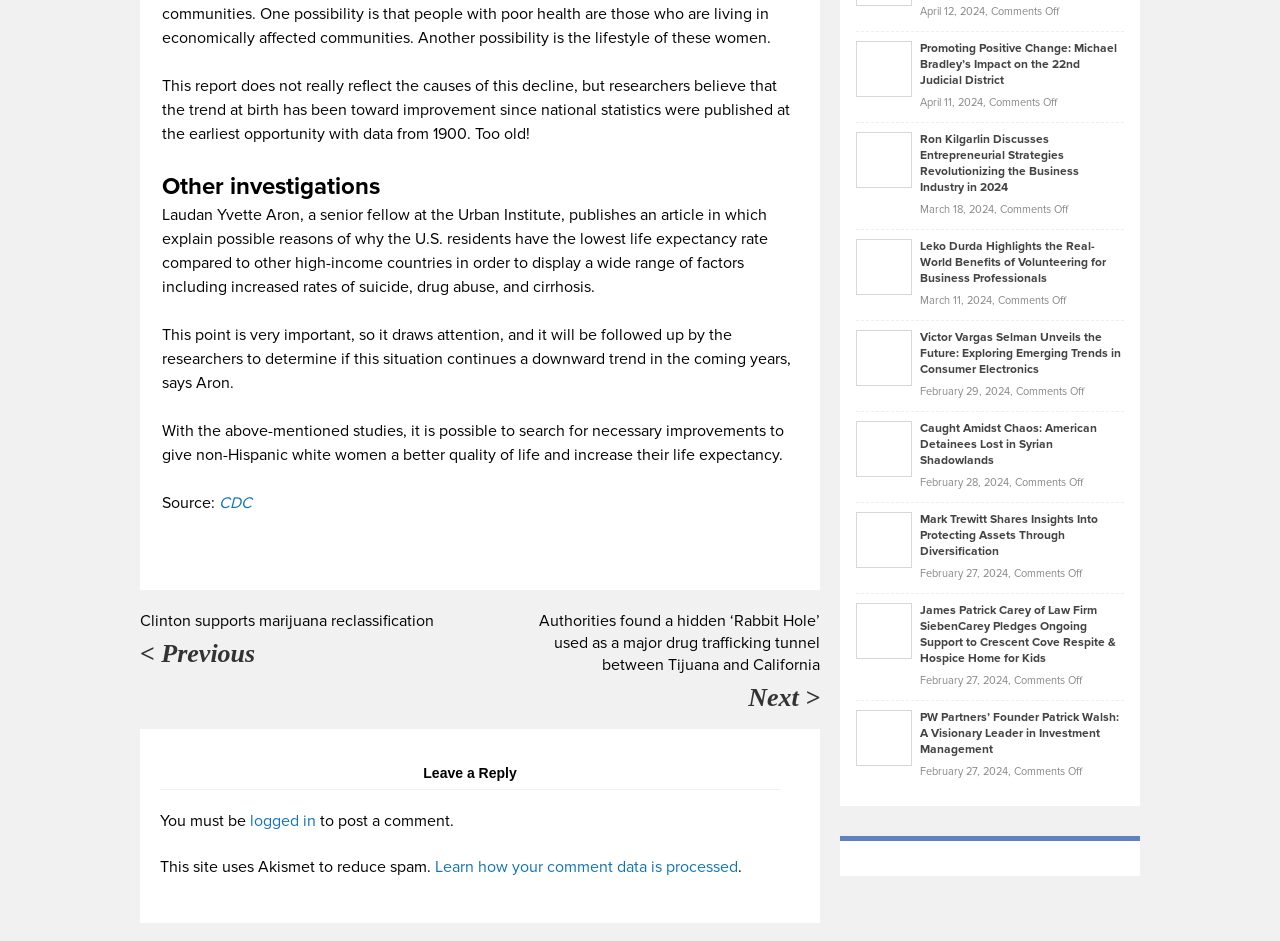How many links are in the 'Leave a Reply' section?
Answer the question with a single word or phrase, referring to the image.

2